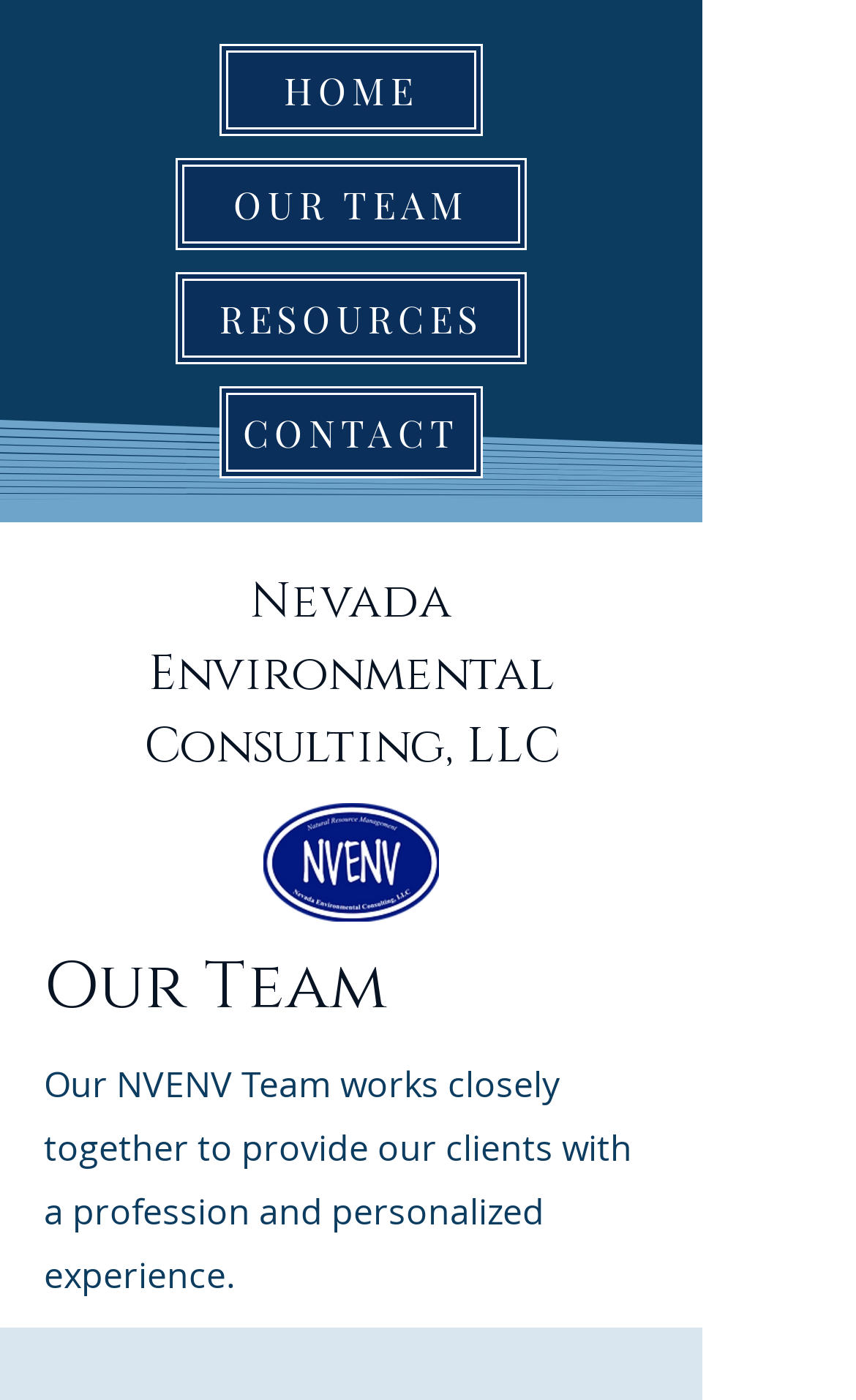What is the position of the 'CONTACT' link?
Provide an in-depth and detailed explanation in response to the question.

I compared the y1 and y2 coordinates of the 'CONTACT' link element with the other link elements and found that it has the largest y1 and y2 values, indicating it's located at the bottom right of the navigation links.